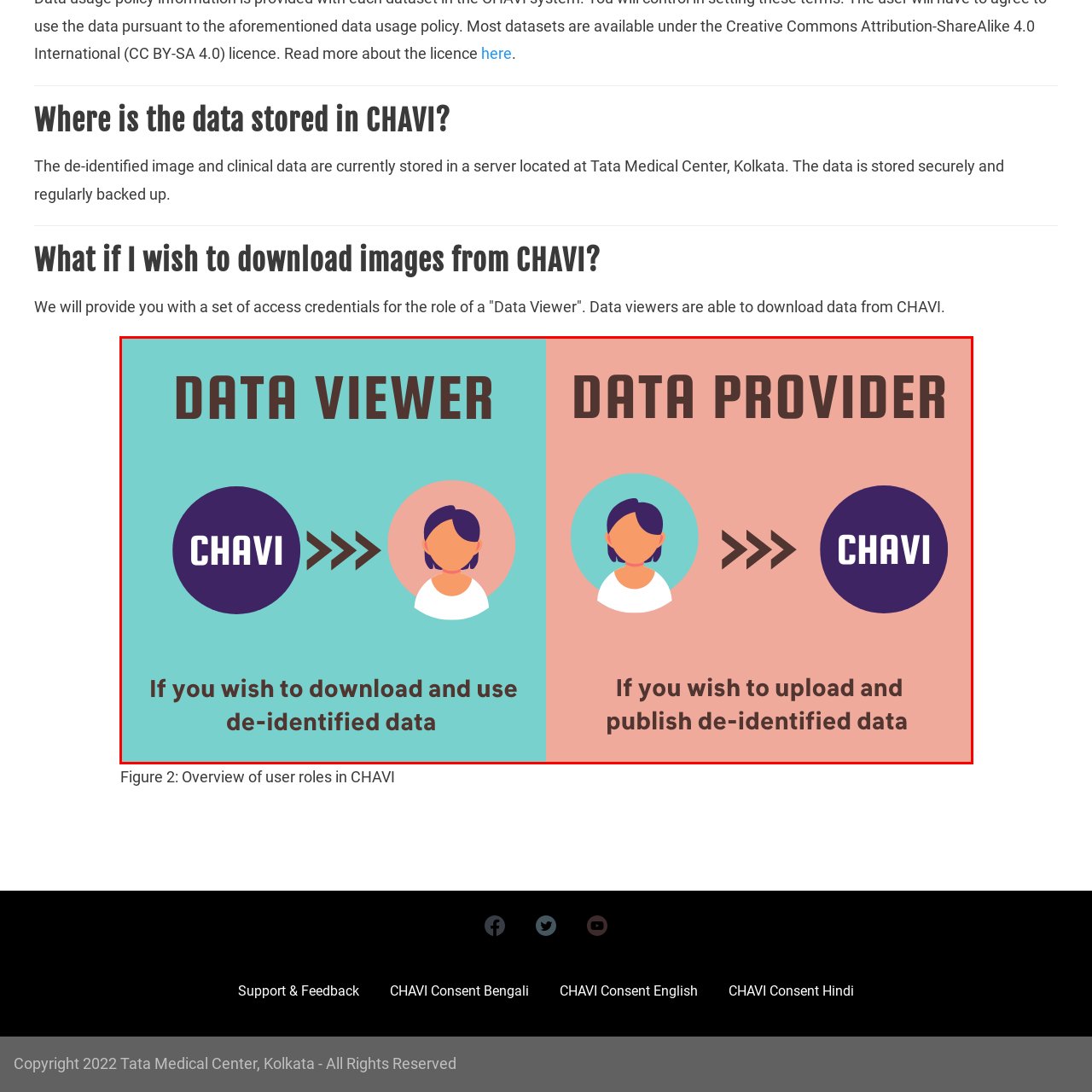View the image inside the red box and answer the question briefly with a word or phrase:
What direction is the arrow pointing for the Data Viewer?

Towards CHAVI